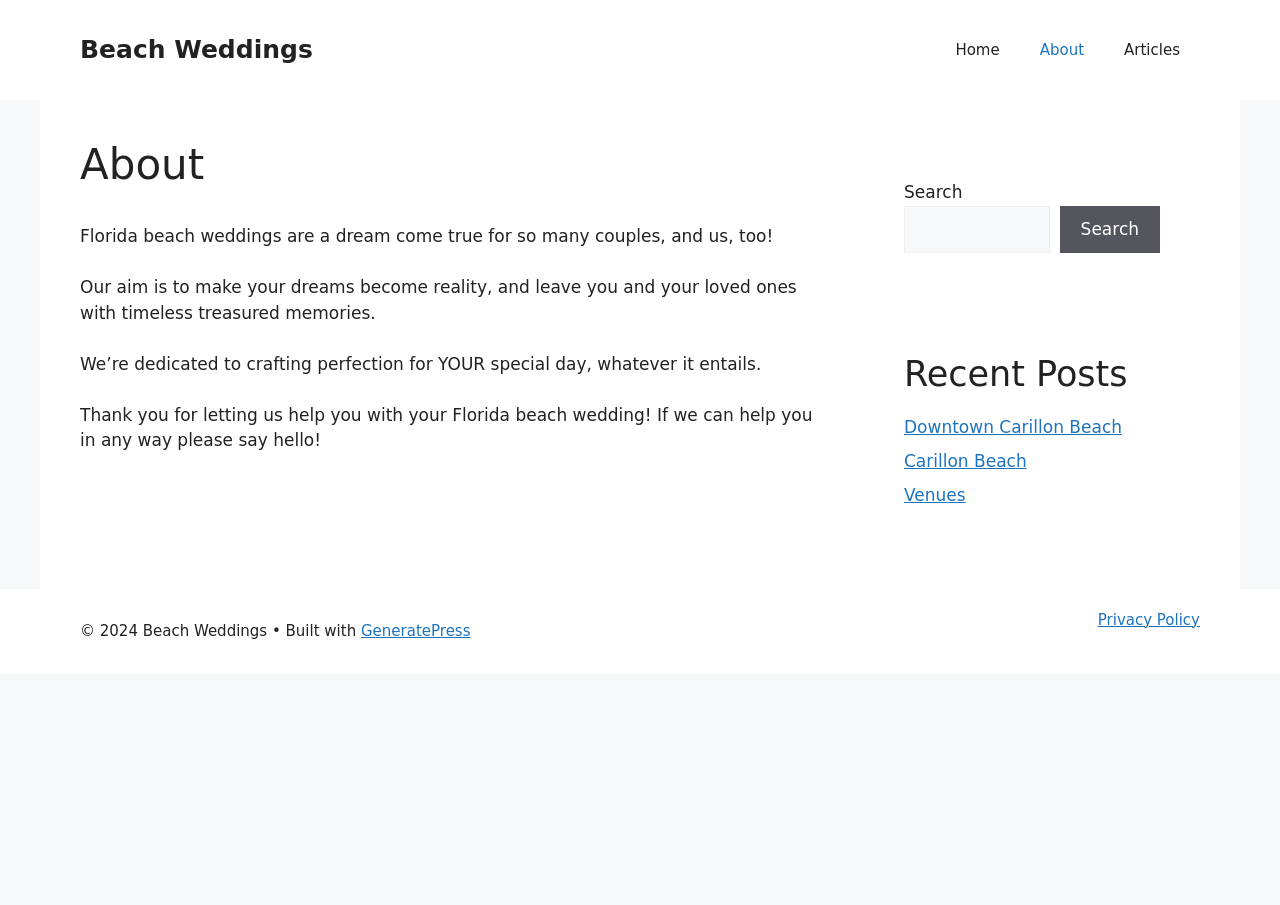Provide a comprehensive caption for the webpage.

The webpage is about beach weddings, specifically in Florida. At the top, there is a banner with a link to "Beach Weddings" and a navigation menu with links to "Home", "About", and "Articles". Below the navigation menu, there is a main section with an article that has a heading "About" and four paragraphs of text. The text describes the dream of having a beach wedding in Florida and the aim of the website to make that dream a reality.

To the right of the main section, there is a complementary section with a search box and a heading "Recent Posts" followed by three links to recent posts. Below the search box, there is another complementary section with a link to "Privacy Policy" and a copyright notice with the year 2024.

At the very bottom of the page, there is a content information section with a link to "GeneratePress", which is likely a website builder or theme.